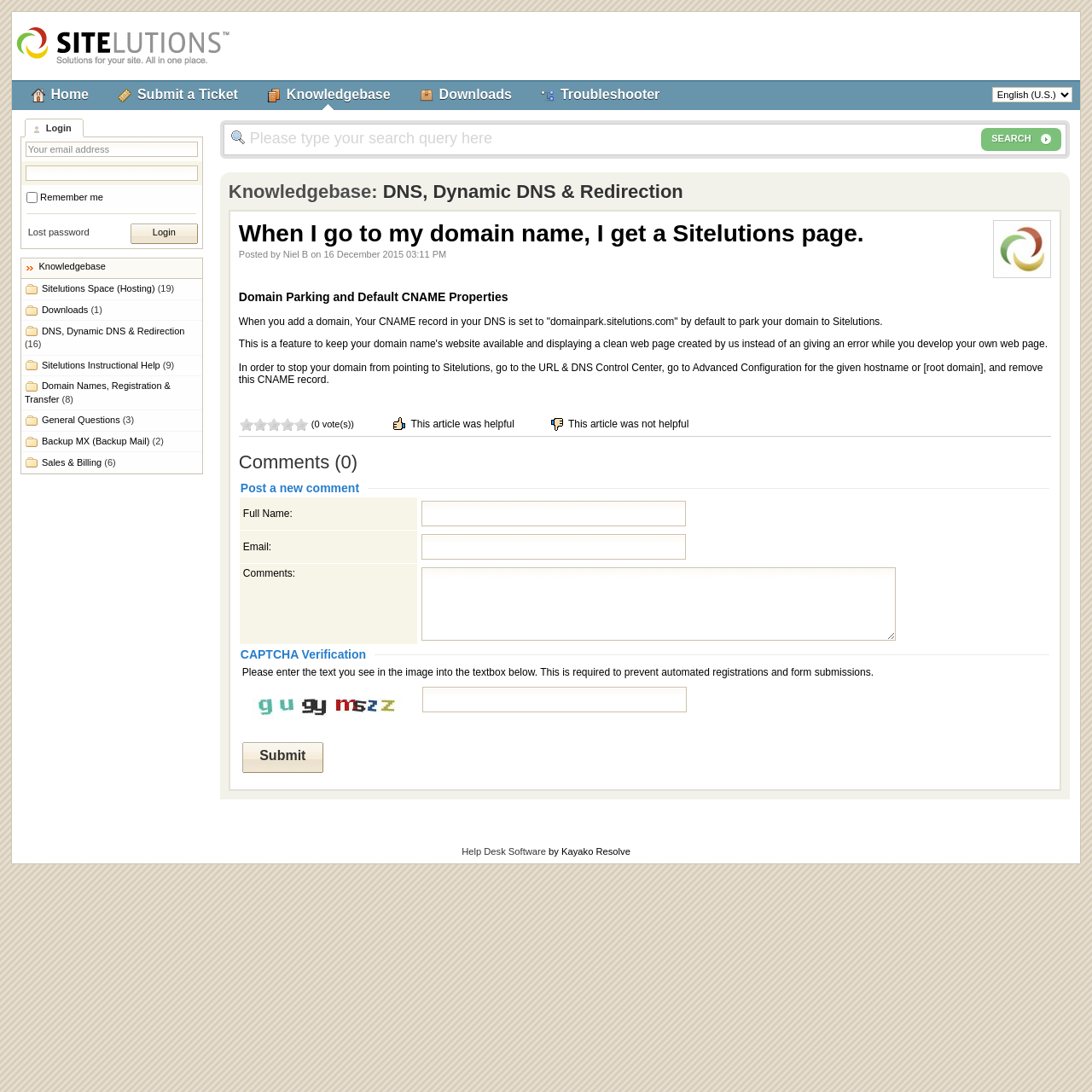Provide a single word or phrase to answer the given question: 
What is the logo of the help desk software?

Kayako Resolve Logo